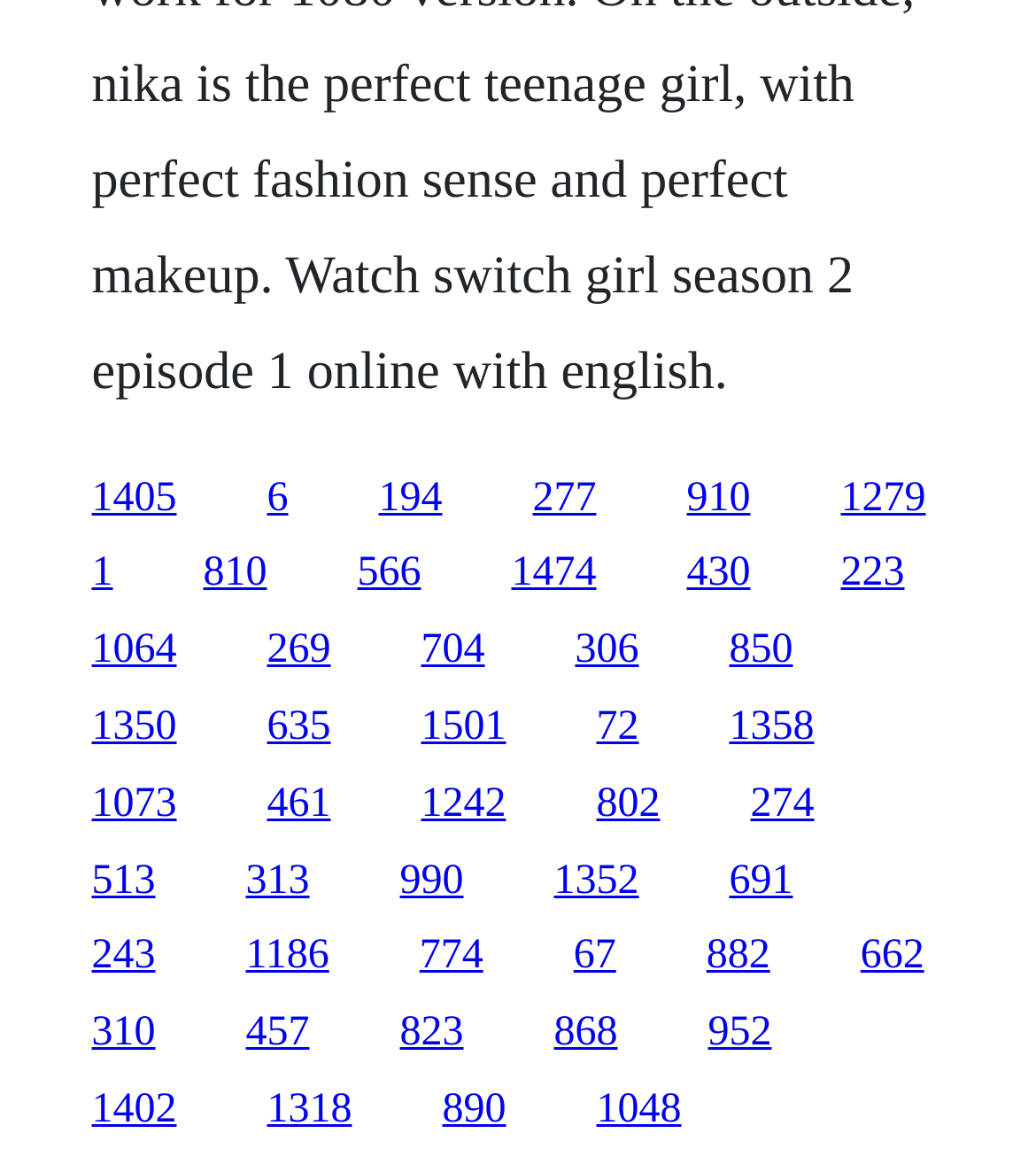Please find the bounding box coordinates of the element that needs to be clicked to perform the following instruction: "visit the sixth link". The bounding box coordinates should be four float numbers between 0 and 1, represented as [left, top, right, bottom].

[0.812, 0.405, 0.894, 0.444]